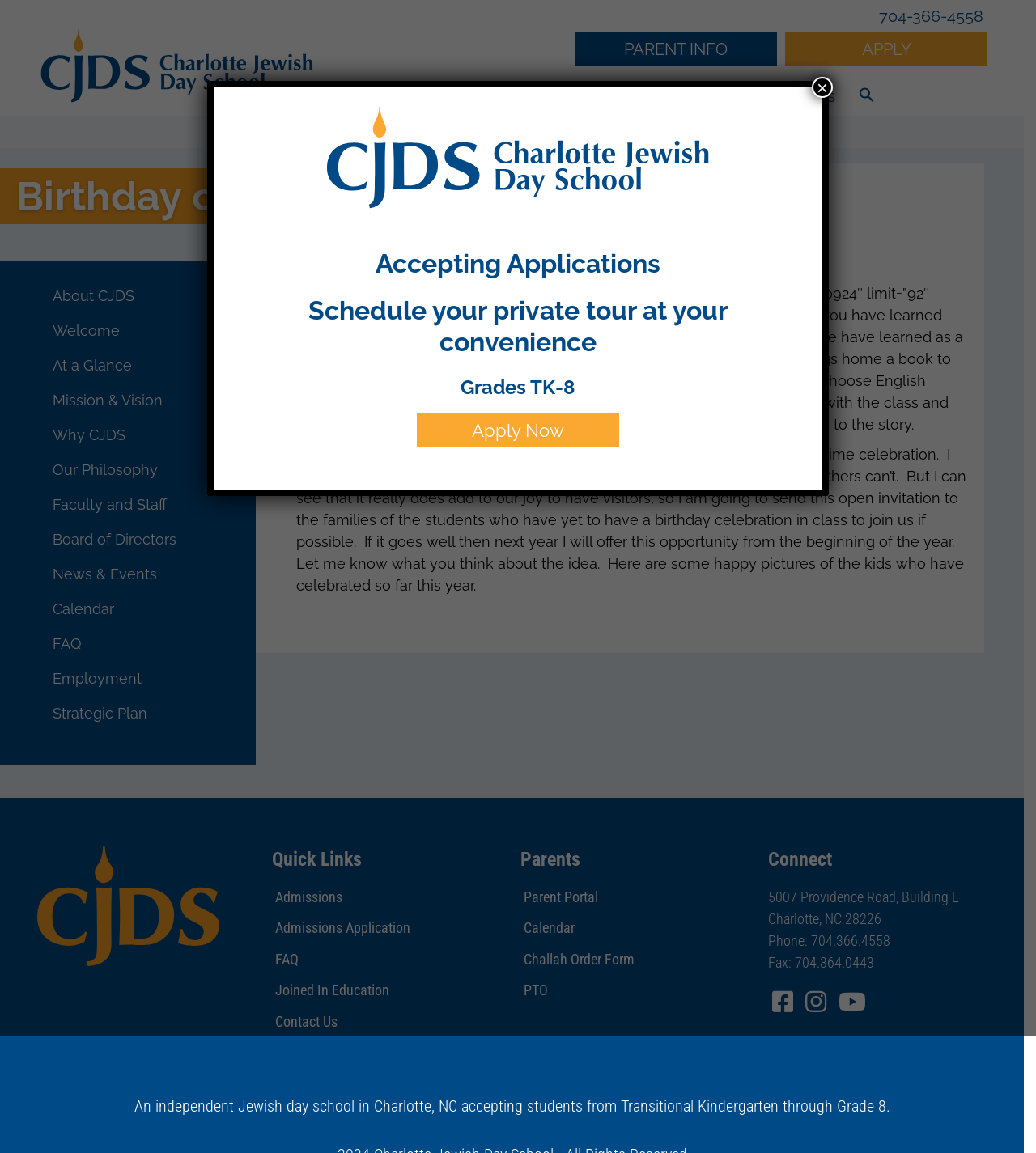Identify the bounding box coordinates for the UI element described as: "Web Accessibility".

None